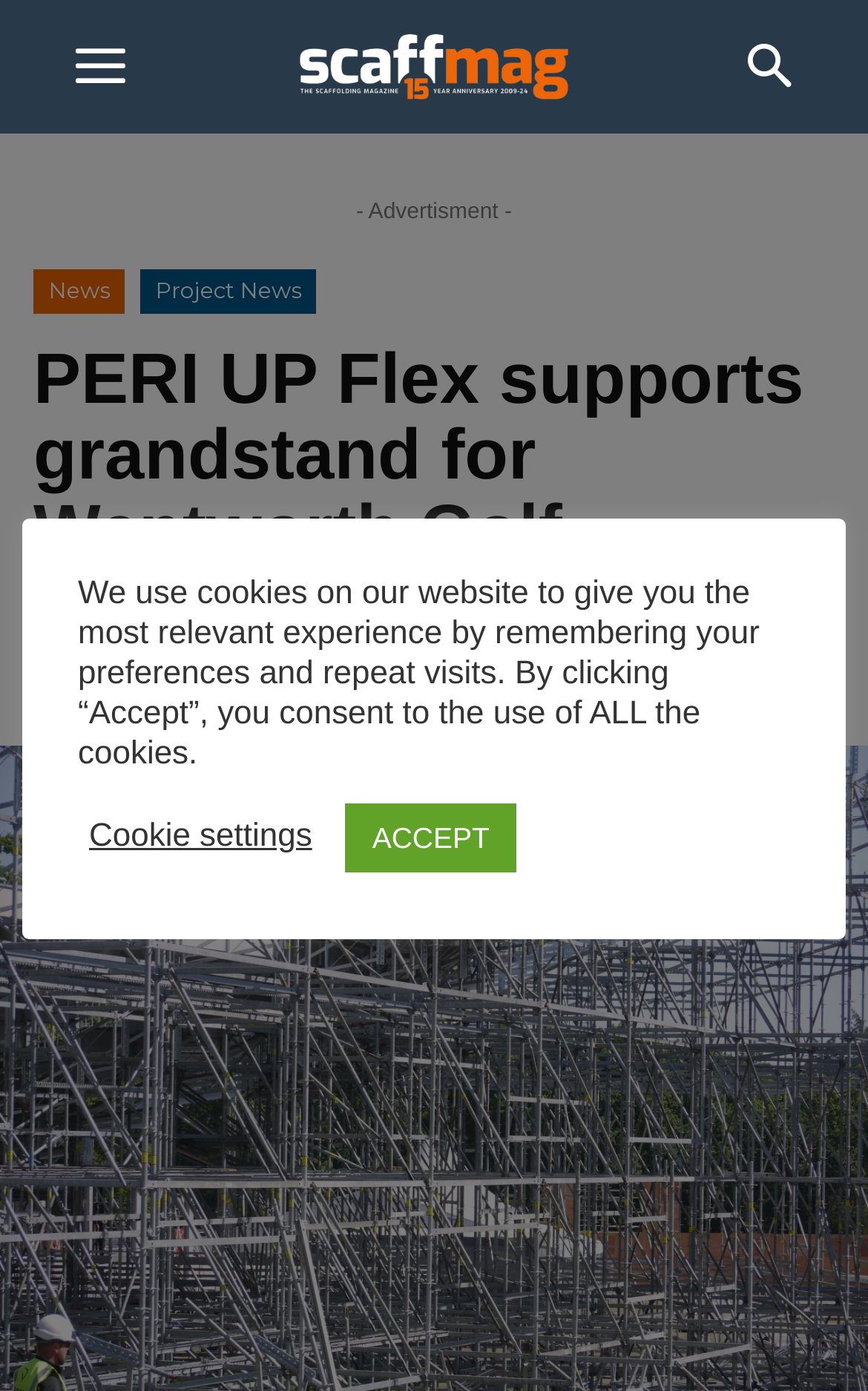What is the name of the product mentioned?
Look at the screenshot and give a one-word or phrase answer.

PERI UP Flex